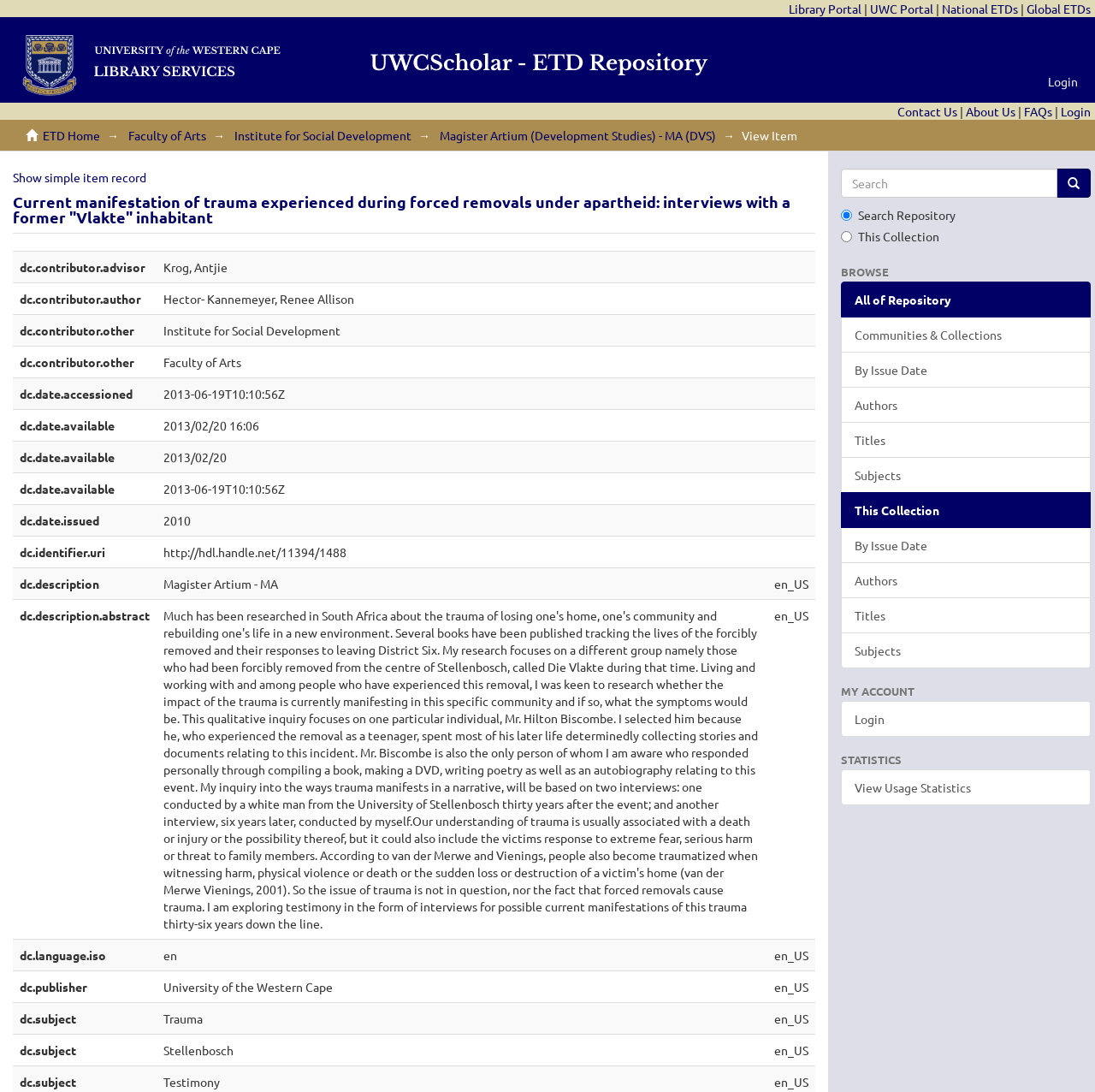Specify the bounding box coordinates of the region I need to click to perform the following instruction: "View the item details". The coordinates must be four float numbers in the range of 0 to 1, i.e., [left, top, right, bottom].

[0.677, 0.117, 0.728, 0.131]